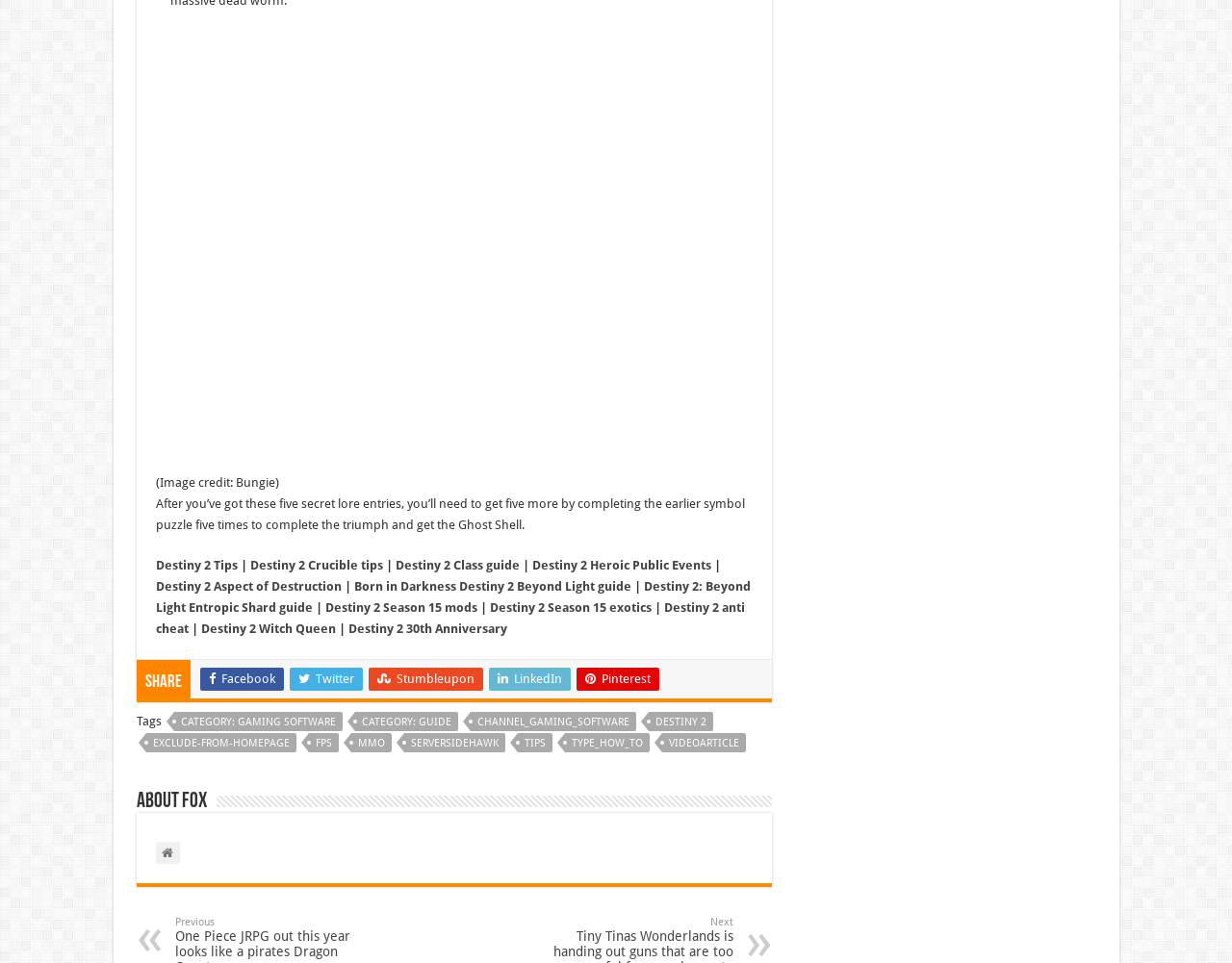Identify the bounding box coordinates of the part that should be clicked to carry out this instruction: "View the image of Destiny 2 The Witch Queen Preservation mission lore entry 5".

[0.126, 0.381, 0.251, 0.471]